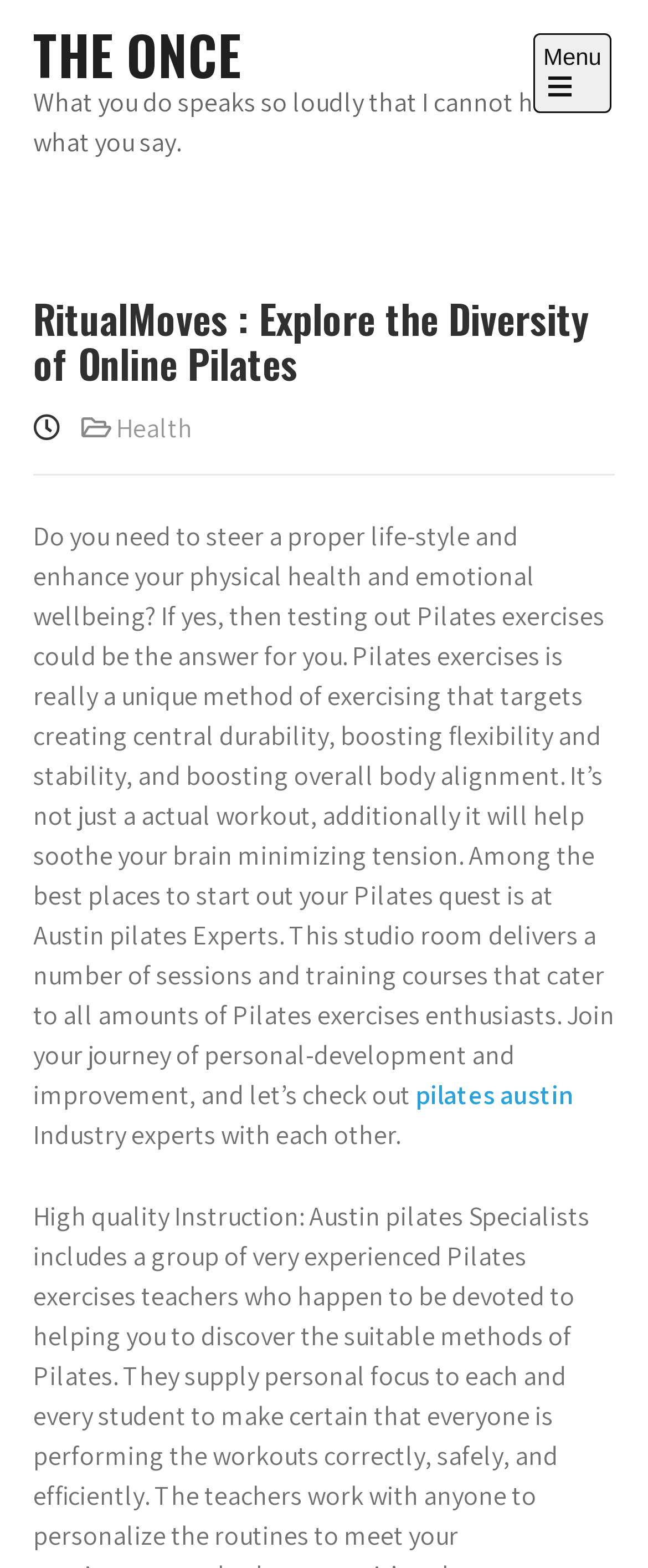Provide the bounding box coordinates of the HTML element described by the text: "The Once". The coordinates should be in the format [left, top, right, bottom] with values between 0 and 1.

[0.051, 0.01, 0.372, 0.059]